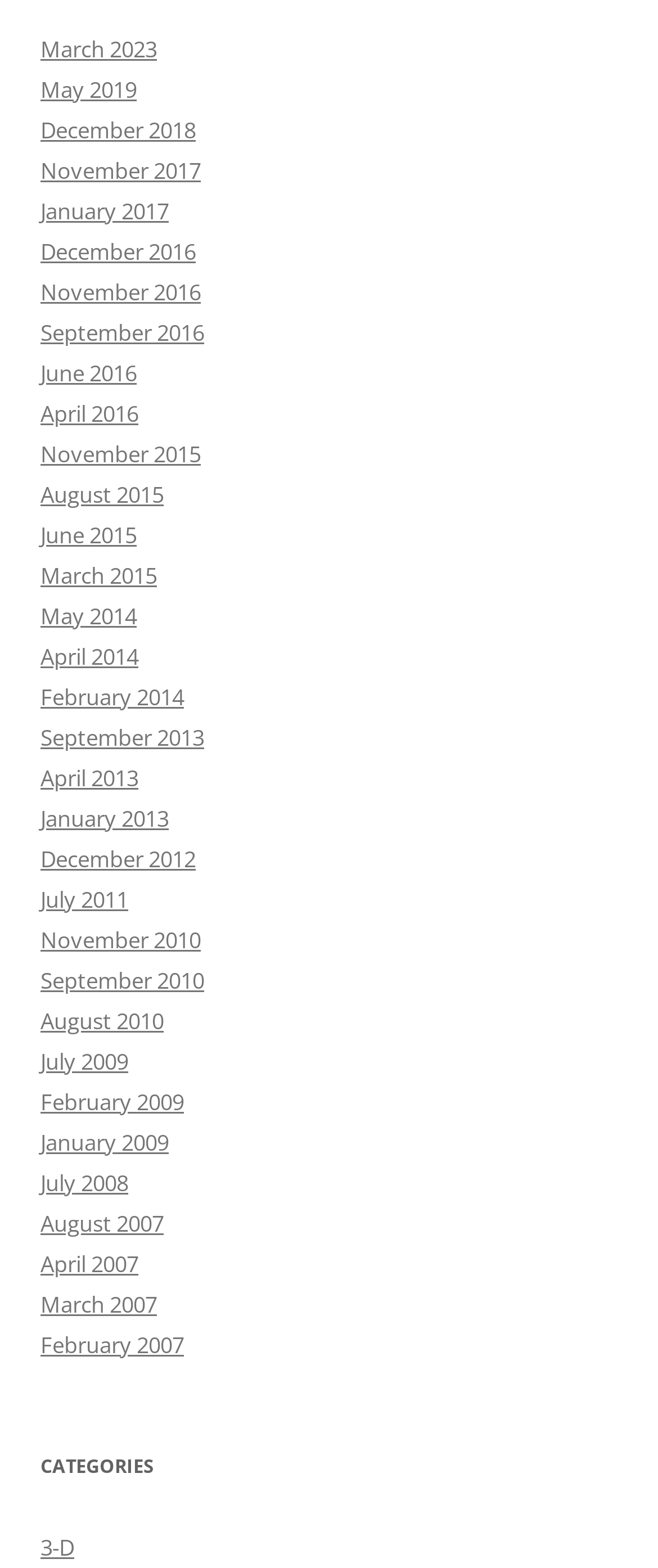How many links are there on the webpage?
From the screenshot, provide a brief answer in one word or phrase.

242